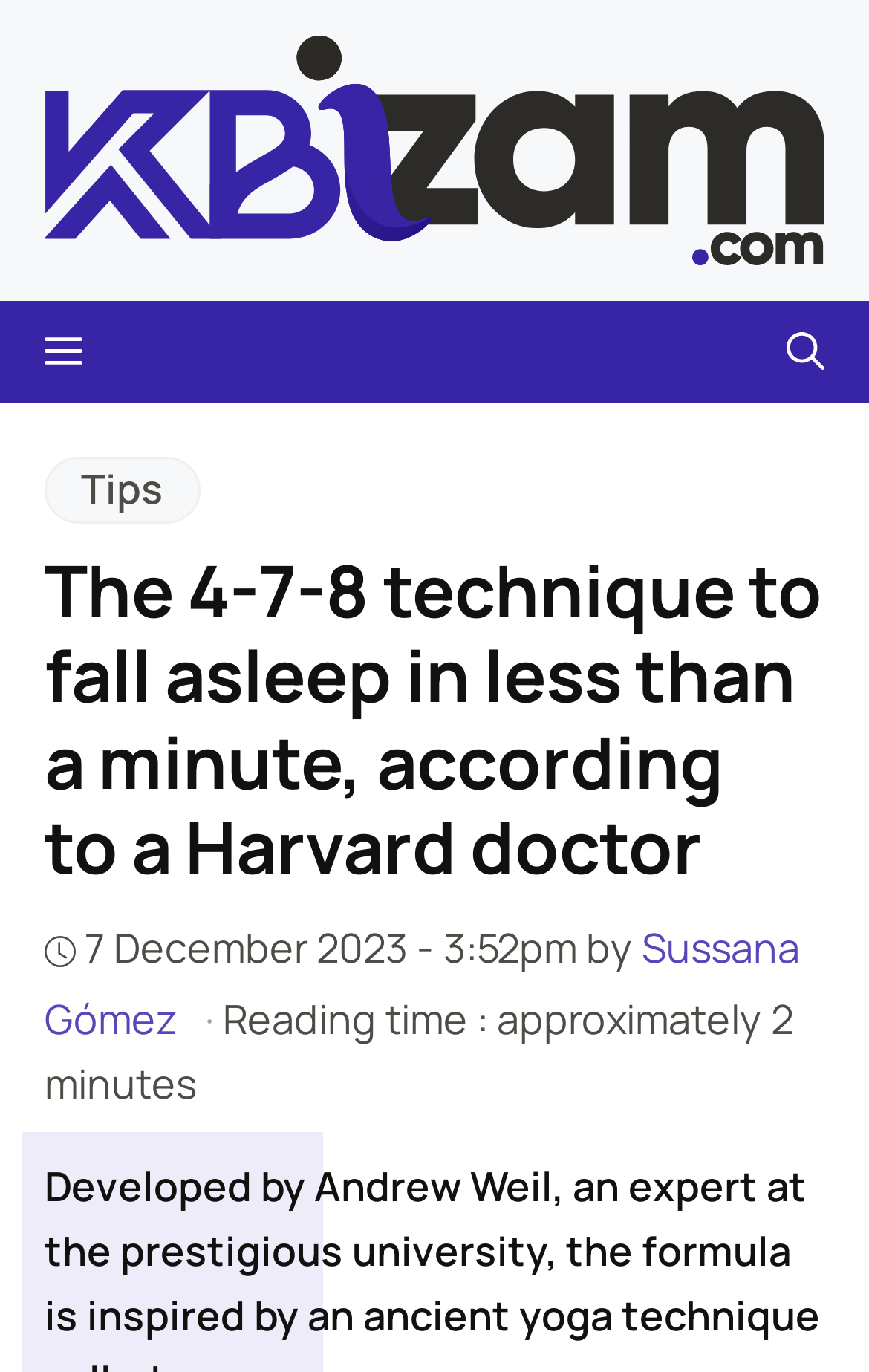Provide the bounding box coordinates of the HTML element this sentence describes: "Tips".

[0.051, 0.333, 0.23, 0.381]